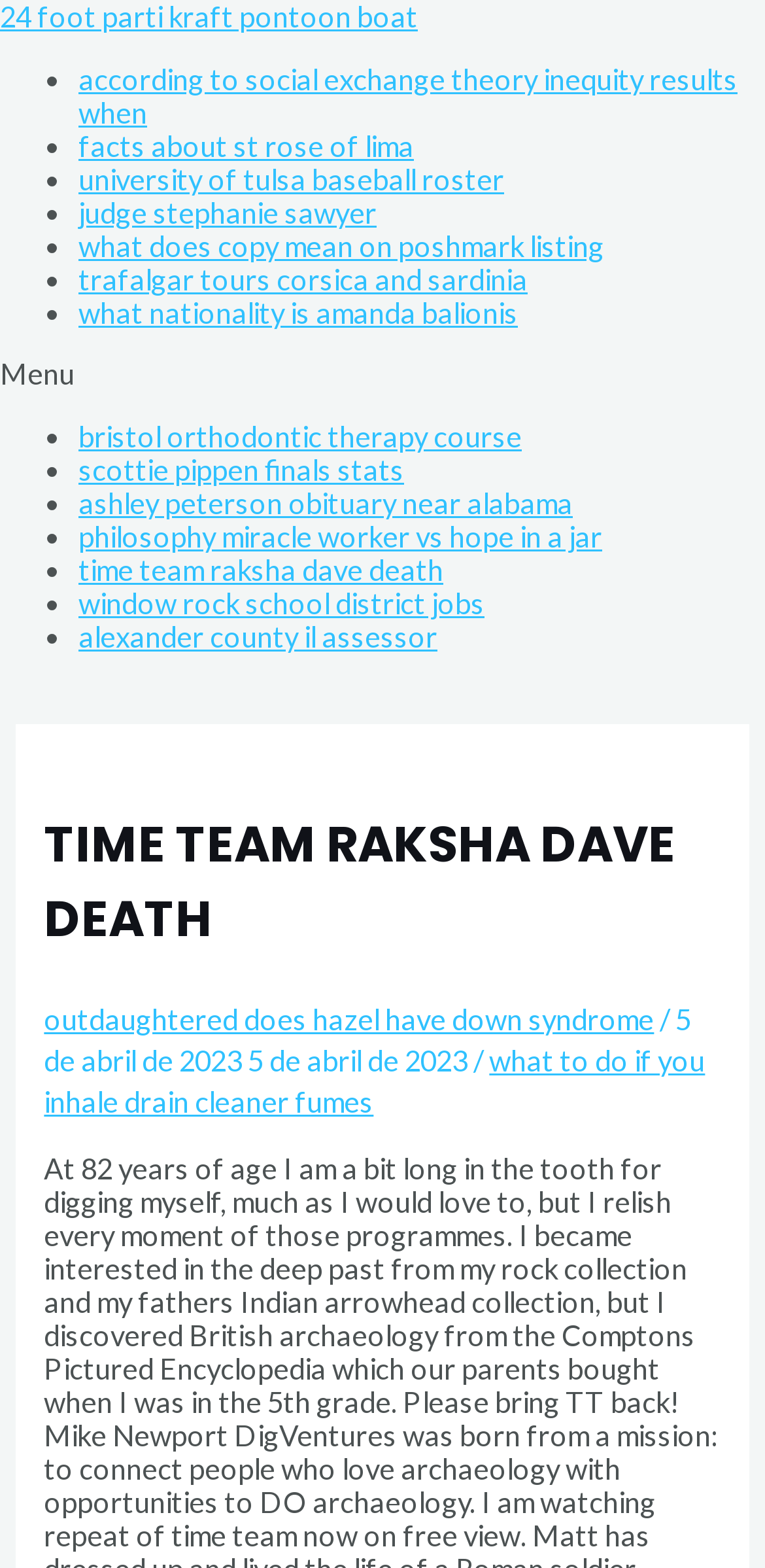What is the date mentioned on the webpage? Examine the screenshot and reply using just one word or a brief phrase.

5 de abril de 2023